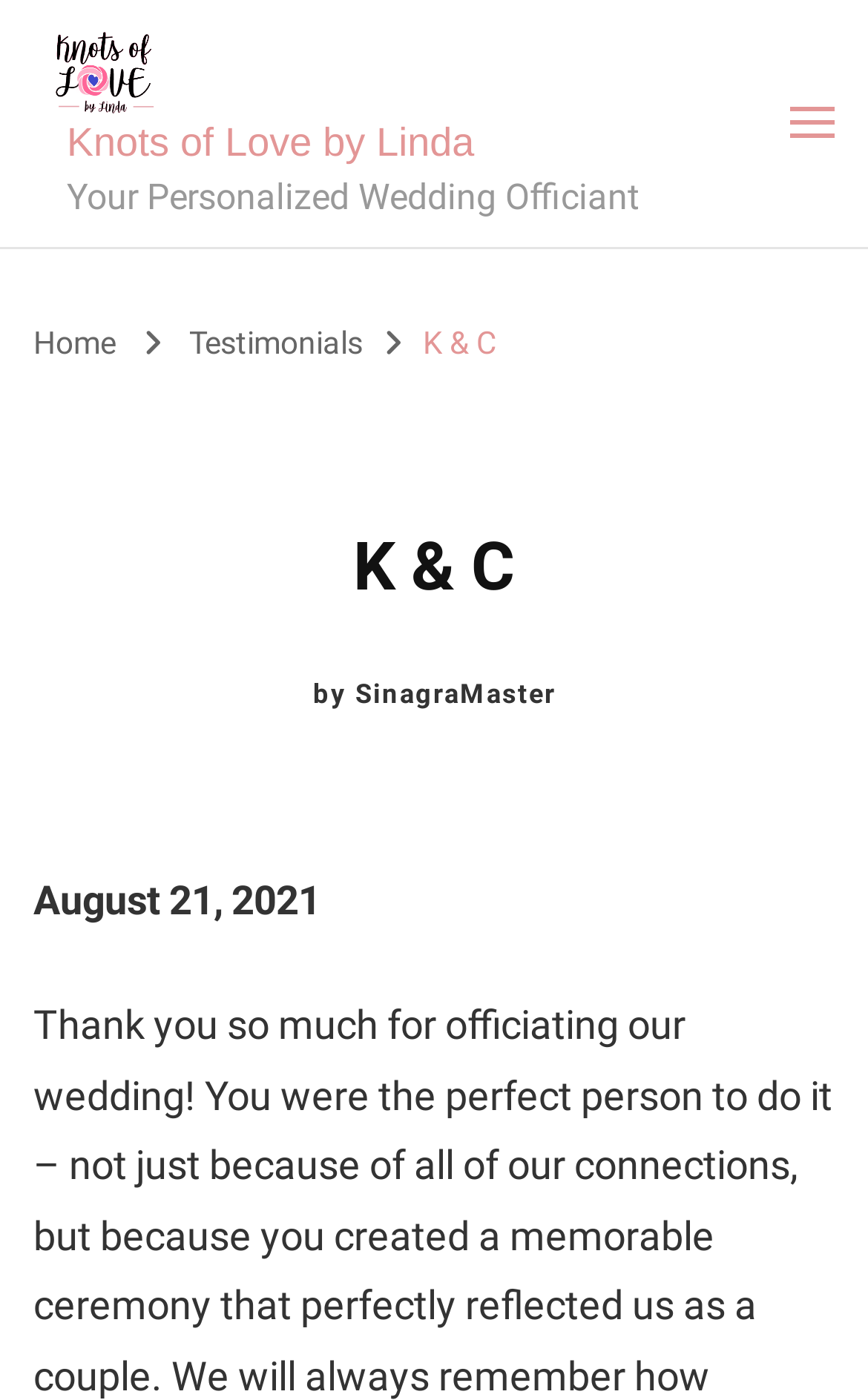What is the name of the wedding officiant?
Using the image, give a concise answer in the form of a single word or short phrase.

Linda